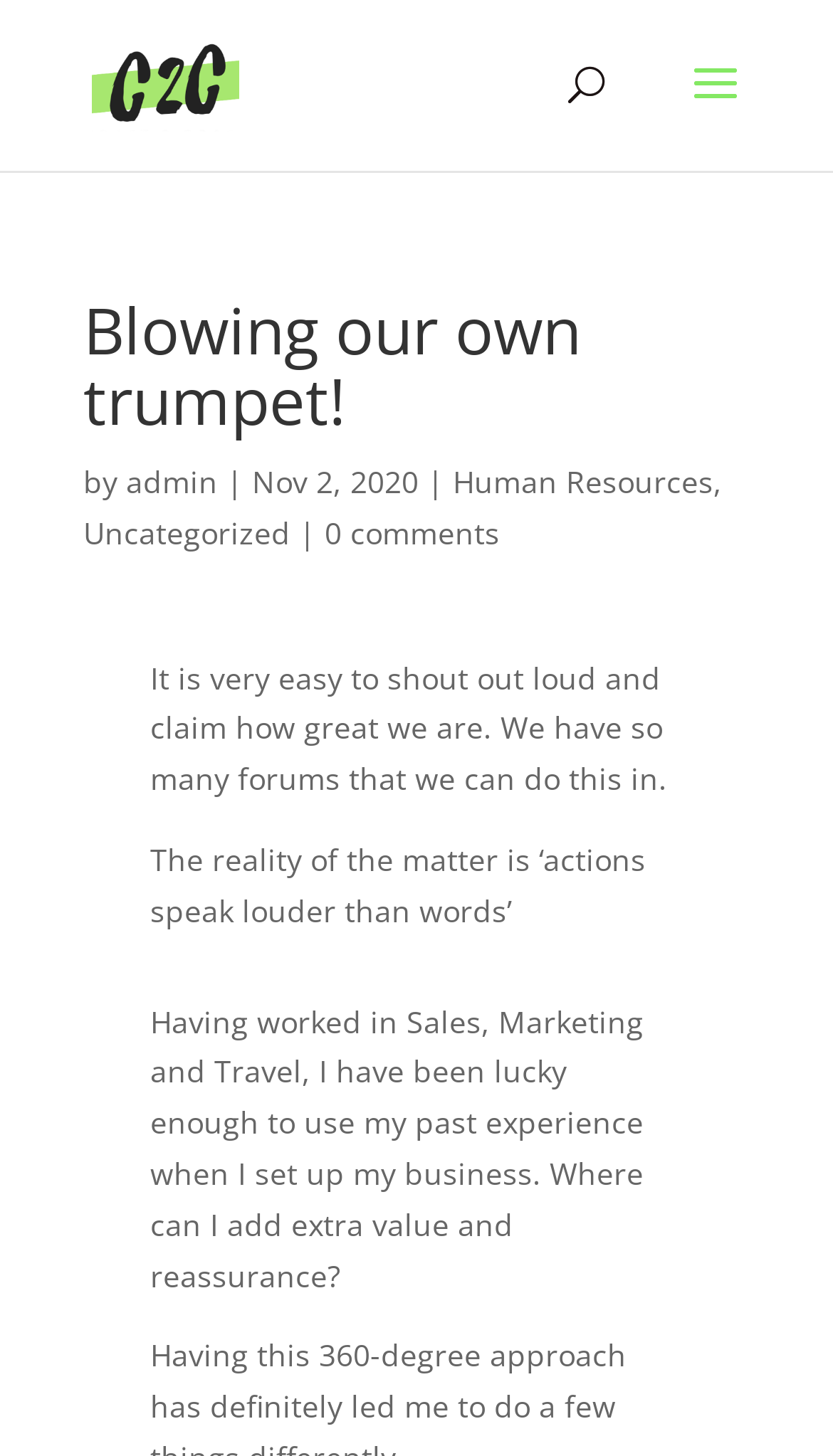Please provide a detailed answer to the question below by examining the image:
What is the name of the recruitment company?

The name of the recruitment company can be found in the top-left corner of the webpage, where it is written as a link and also as an image.